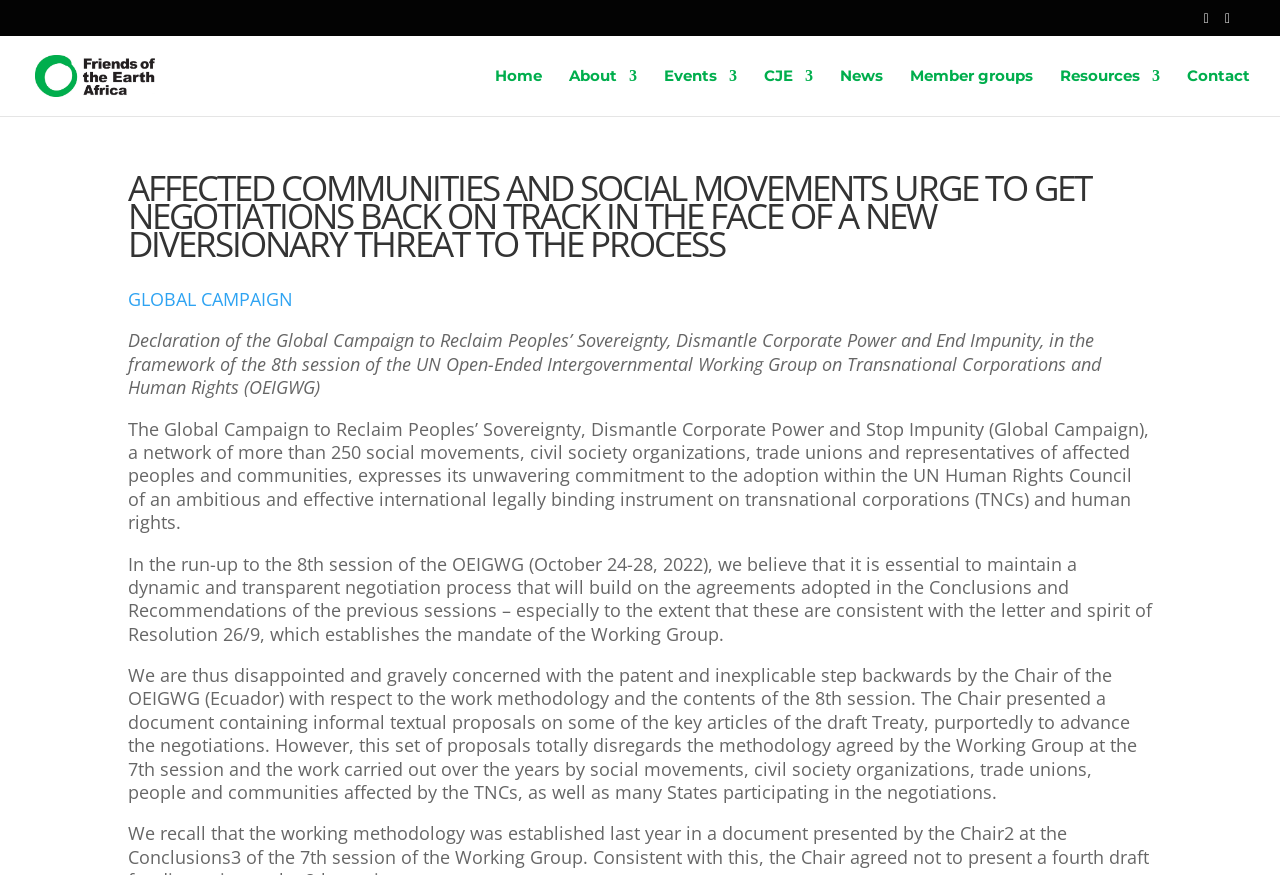What is the purpose of the searchbox? Based on the screenshot, please respond with a single word or phrase.

Search for content